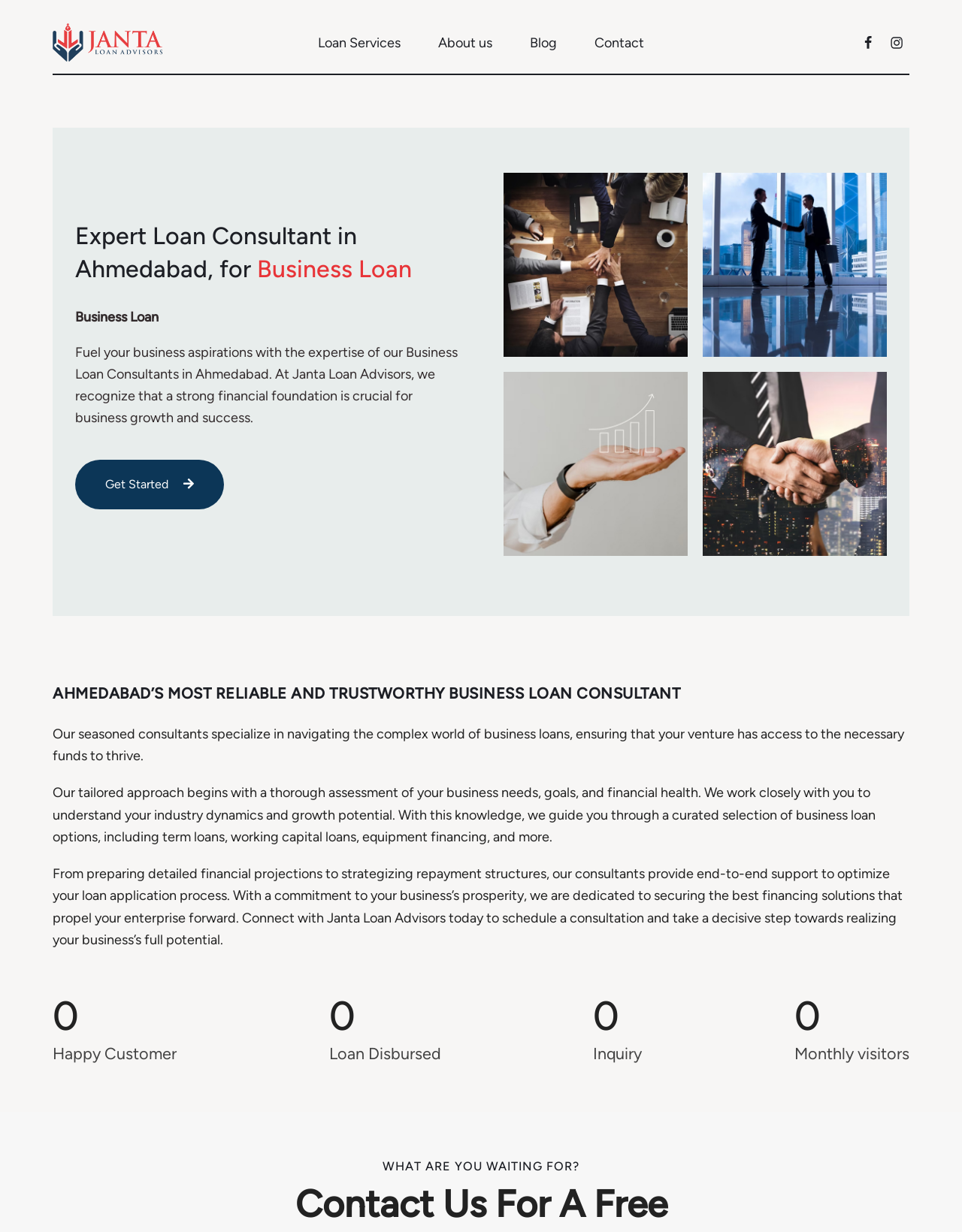What type of loans do the consultants provide?
Give a thorough and detailed response to the question.

I found the answer by looking at the text 'We guide you through a curated selection of business loan options, including term loans, working capital loans, equipment financing, and more.' which lists the types of loans provided by the consultants.